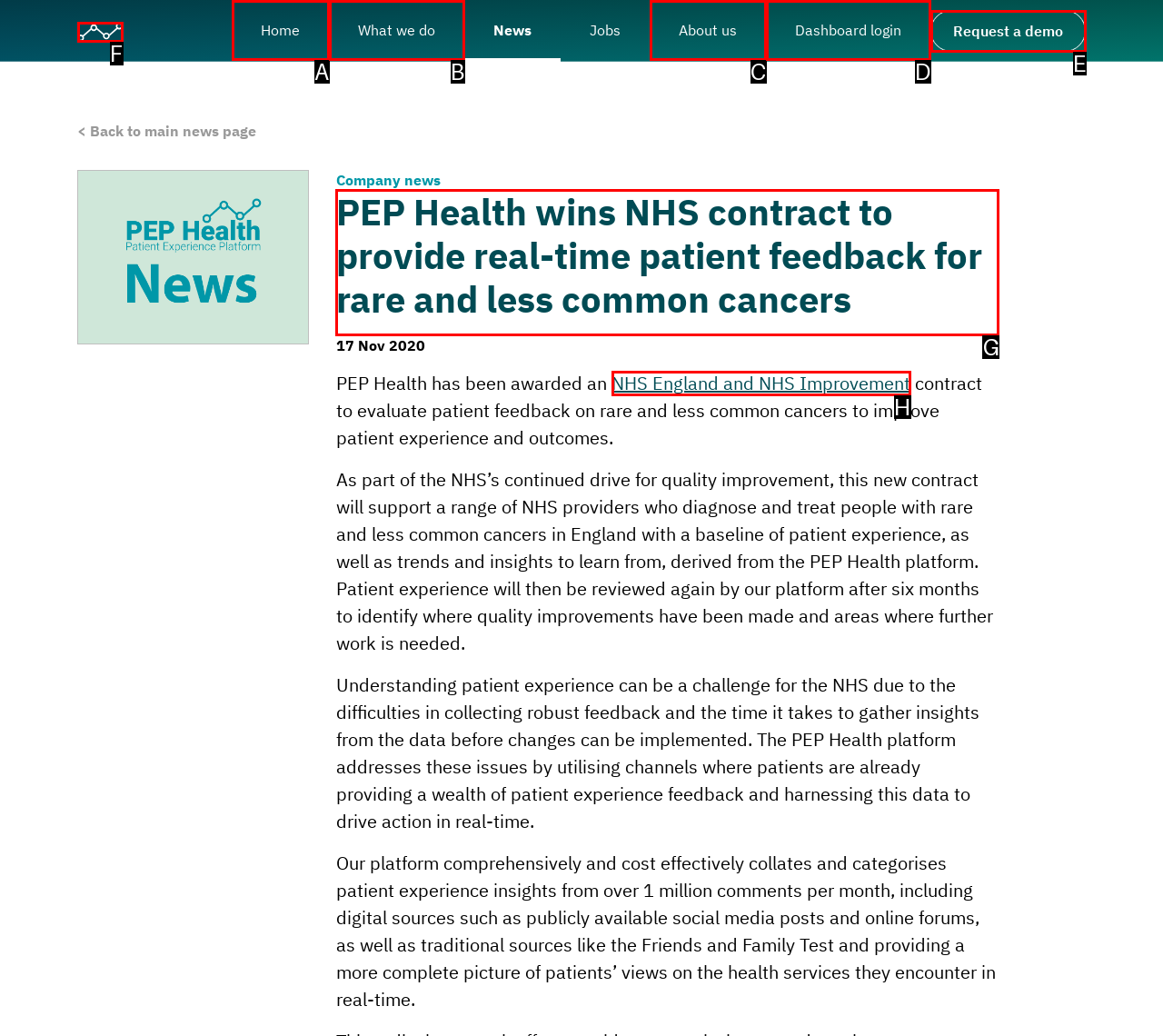Which choice should you pick to execute the task: Read the news article
Respond with the letter associated with the correct option only.

G